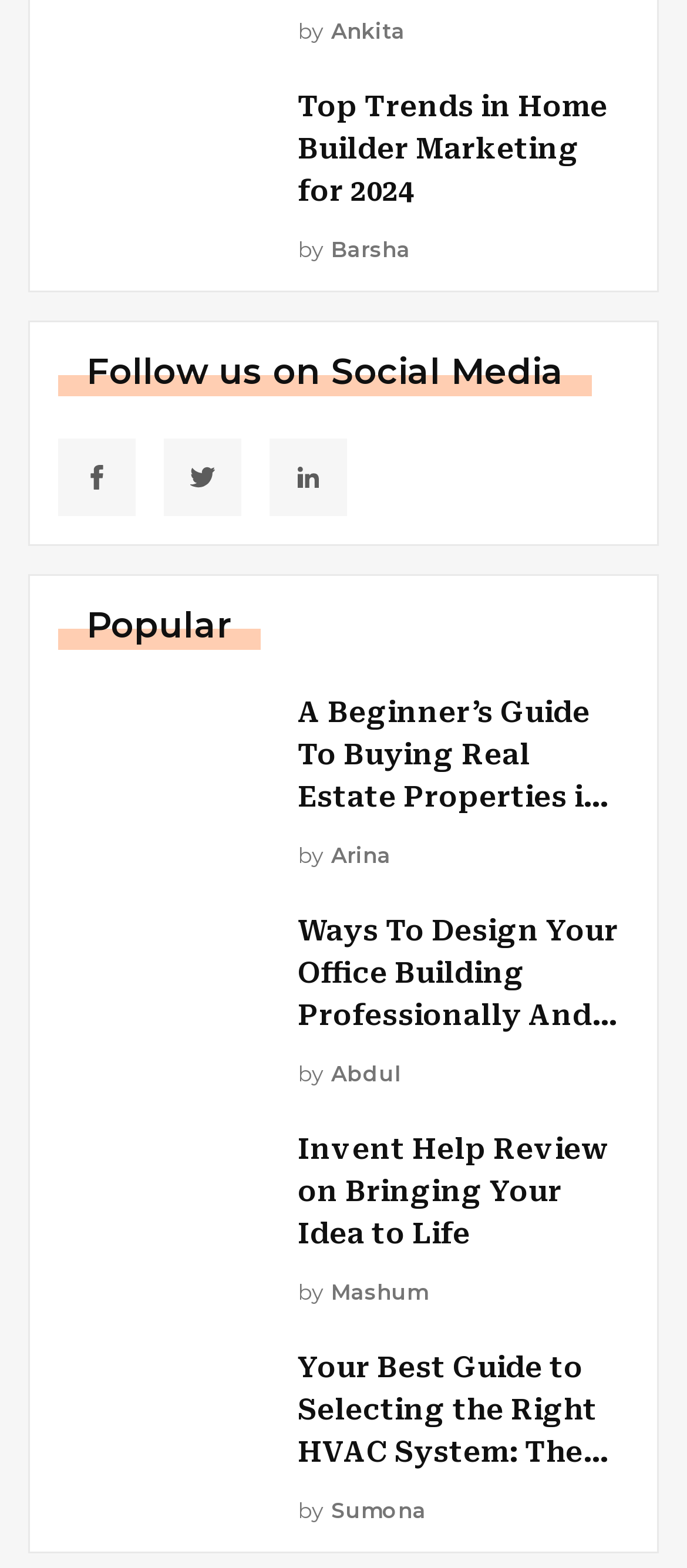Determine the bounding box coordinates of the clickable region to carry out the instruction: "View the article about A Beginner’s Guide To Buying Real Estate Properties in Malta".

[0.433, 0.441, 0.915, 0.522]